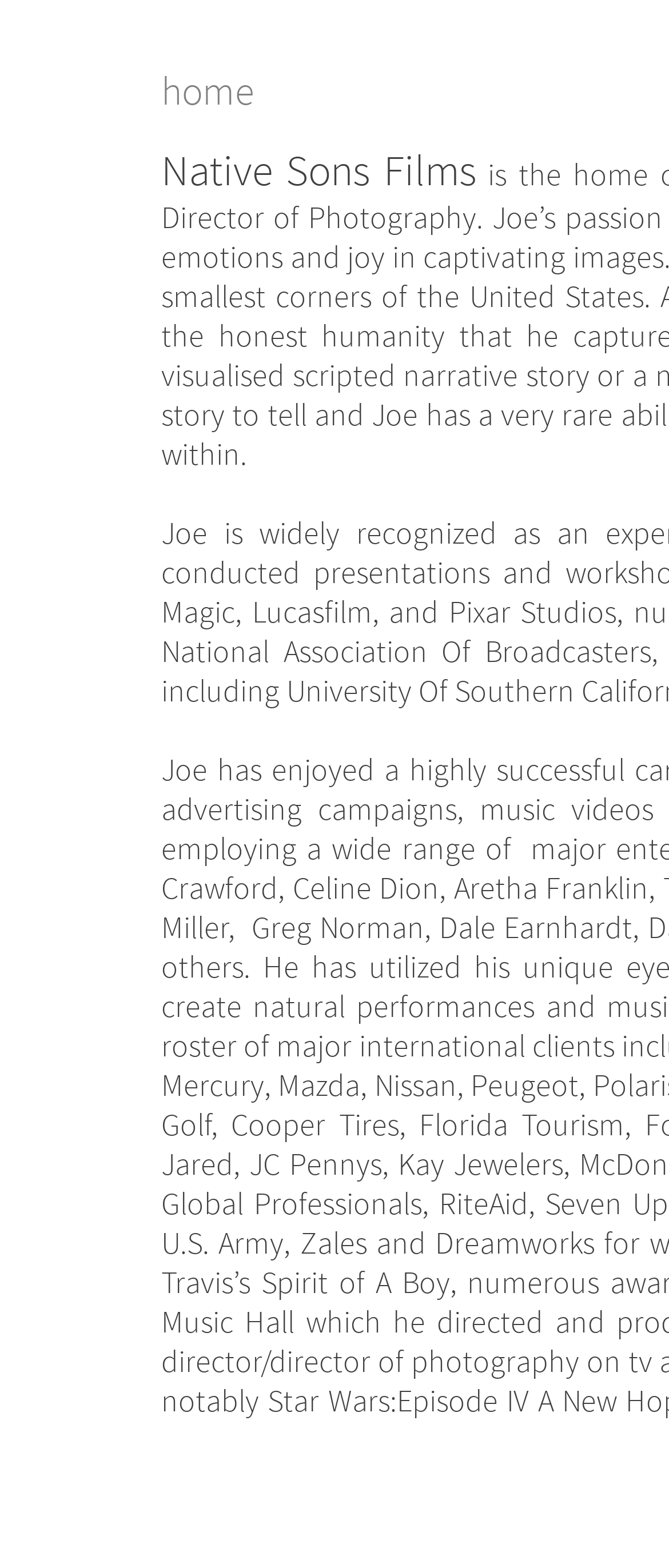Provide the bounding box coordinates for the specified HTML element described in this description: "home". The coordinates should be four float numbers ranging from 0 to 1, in the format [left, top, right, bottom].

[0.241, 0.039, 0.405, 0.074]